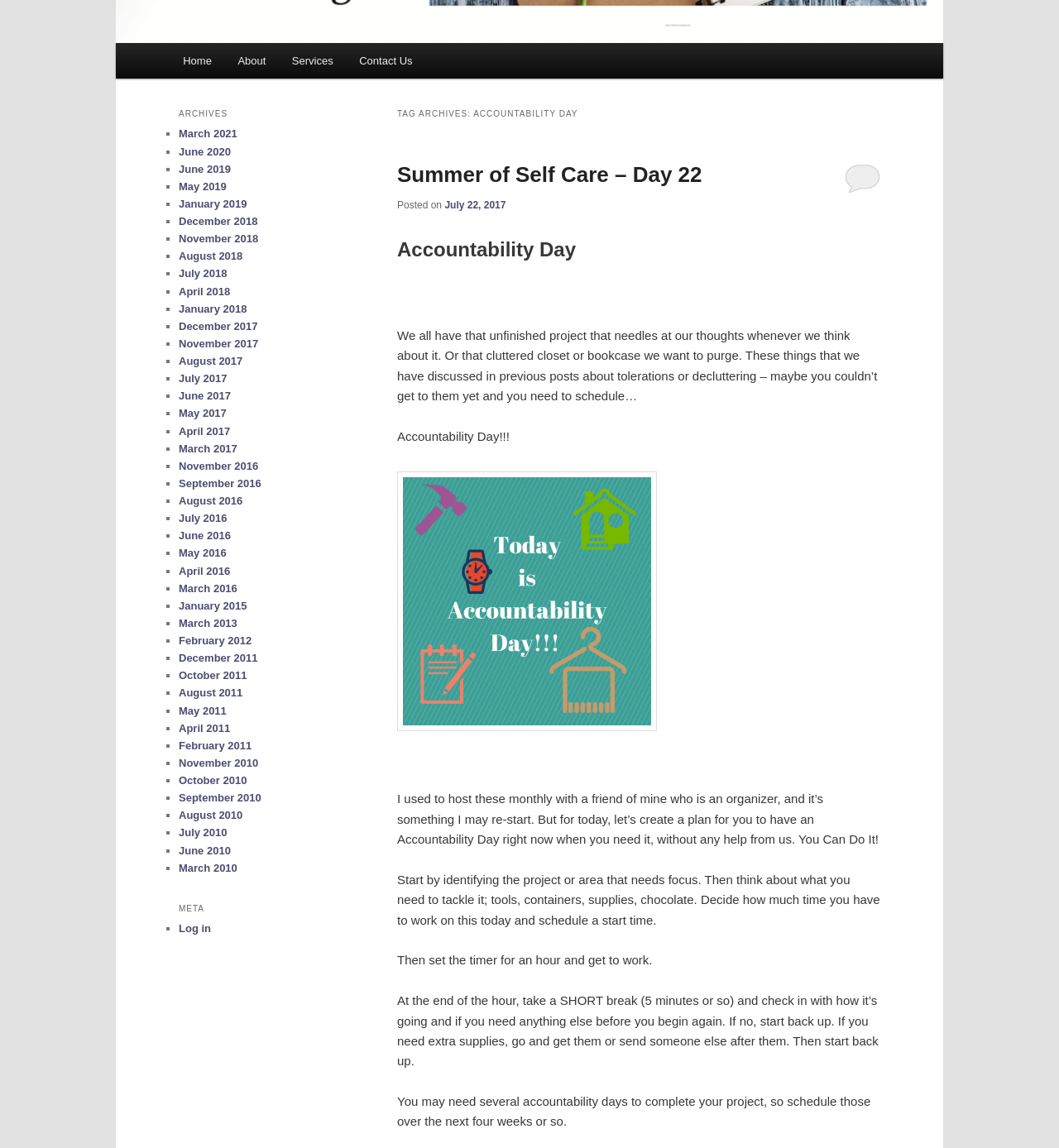Using the format (top-left x, top-left y, bottom-right x, bottom-right y), provide the bounding box coordinates for the described UI element. All values should be floating point numbers between 0 and 1: Services

[0.263, 0.037, 0.327, 0.069]